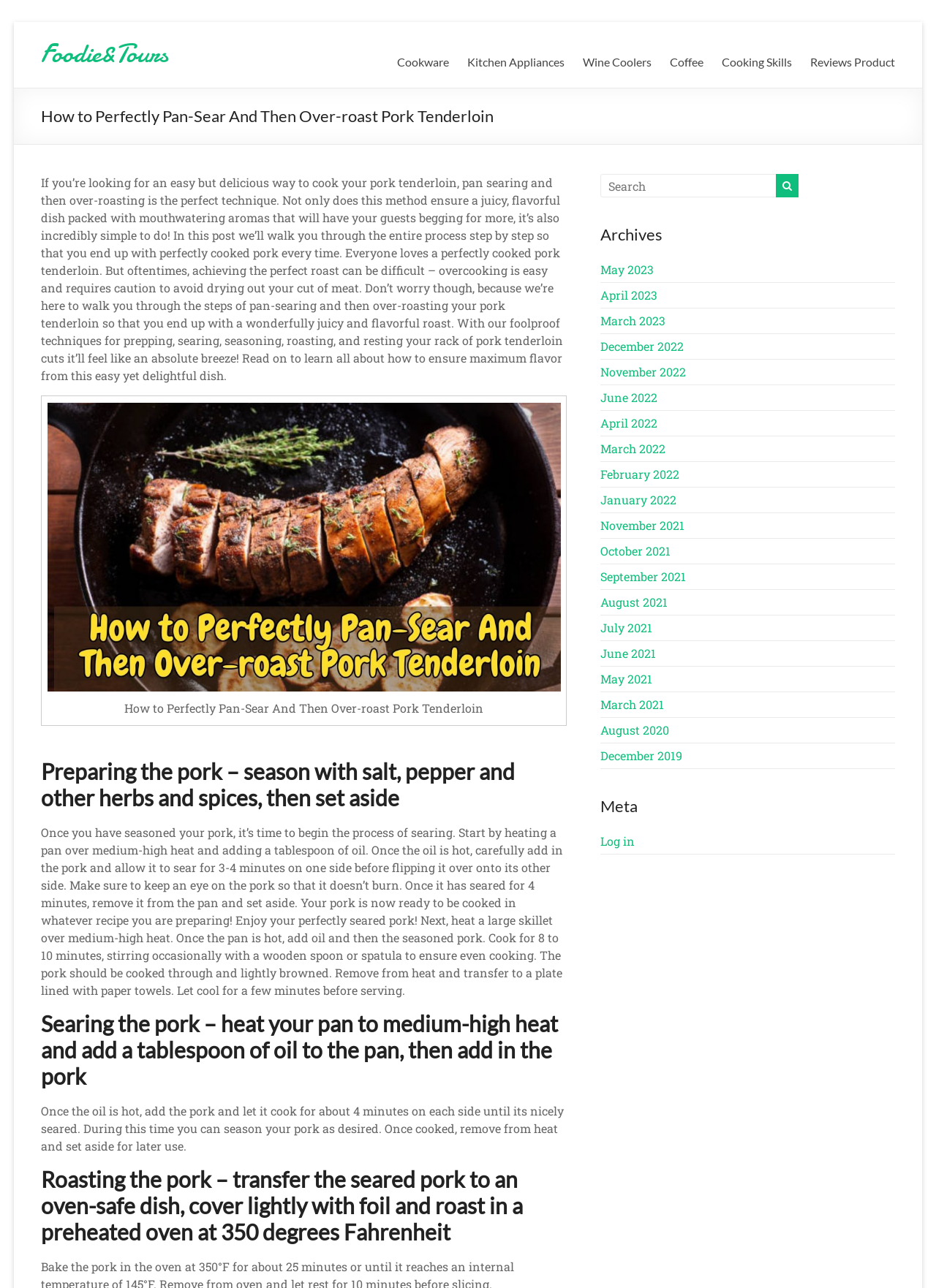What type of content is available in the archives section?
Examine the webpage screenshot and provide an in-depth answer to the question.

The archives section of the webpage provides a list of monthly archives, with links to specific months and years, such as May 2023, April 2023, and so on. This suggests that the webpage has a blog or article section that is organized by month and year.